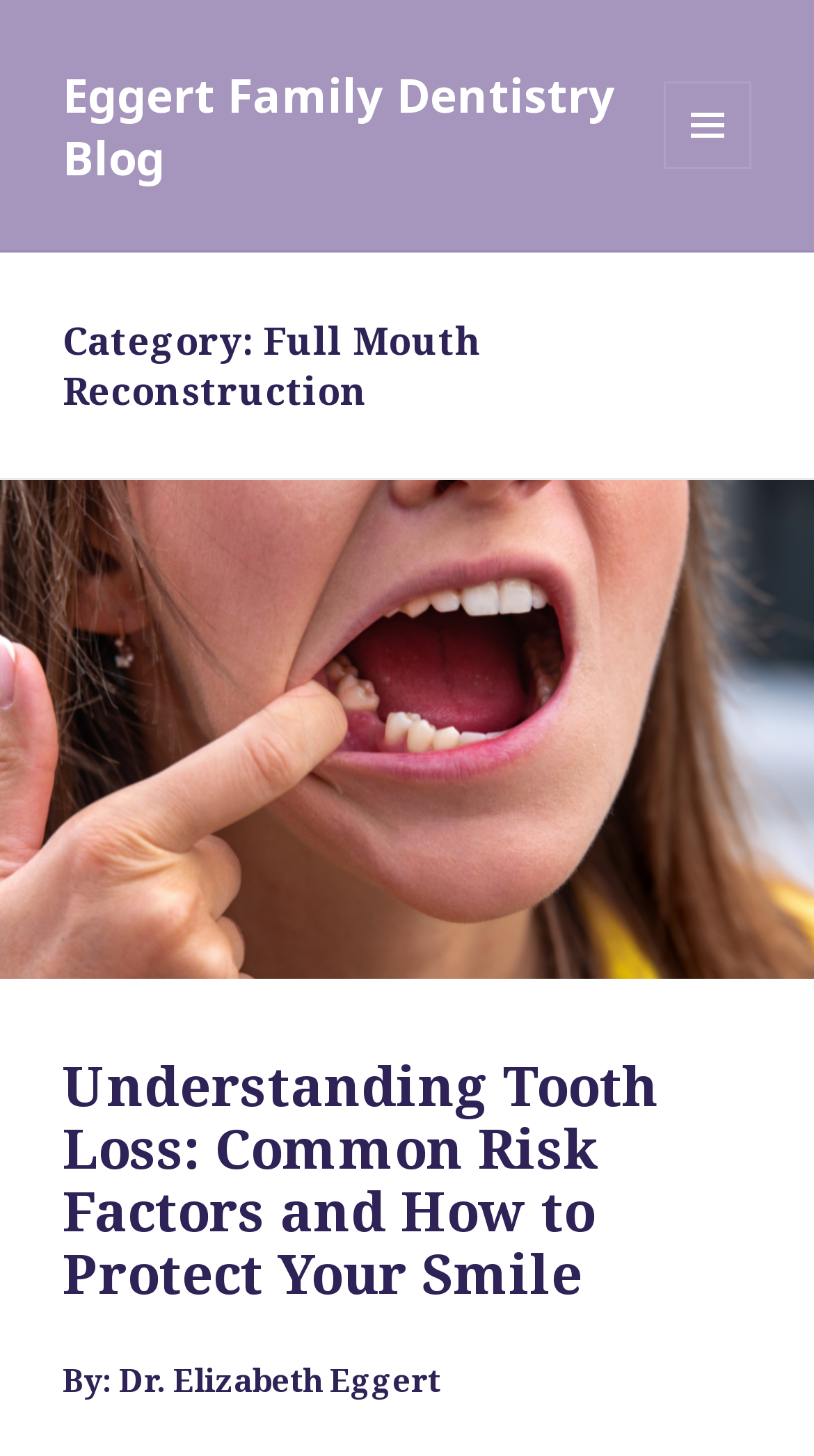Provide a thorough description of the webpage you see.

The webpage is a blog archive page focused on "Full Mouth Reconstruction" from Eggert Family Dentistry Blog. At the top left, there is a link to the blog's homepage, "Eggert Family Dentistry Blog". Next to it, on the top right, is a button labeled "MENU AND WIDGETS" that controls a secondary menu.

Below the top section, there is a header area that spans the full width of the page. Within this header, there is a heading that categorizes the page as "Full Mouth Reconstruction". Underneath the category heading, there is a hidden link to an article titled "Understanding Tooth Loss: Common Risk Factors and How to Protect Your Smile".

Further down, there is another header area that also spans the full width of the page. This section contains a heading with the same title as the hidden link, "Understanding Tooth Loss: Common Risk Factors and How to Protect Your Smile". Below this heading, there is a link to the same article, and a static text element that credits the author, "Dr. Elizabeth Eggert".